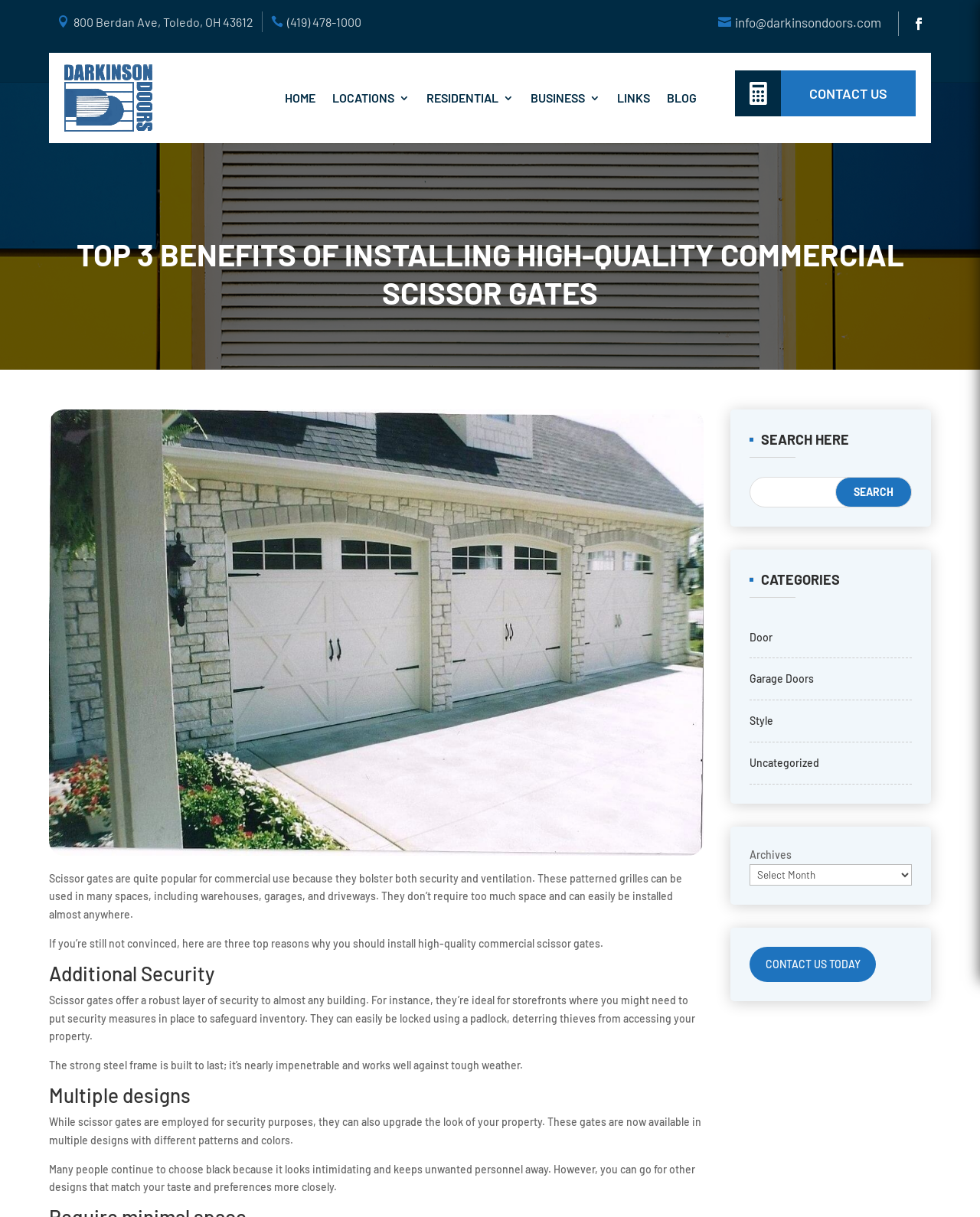Identify the bounding box coordinates of the part that should be clicked to carry out this instruction: "Contact us today".

[0.765, 0.778, 0.894, 0.807]